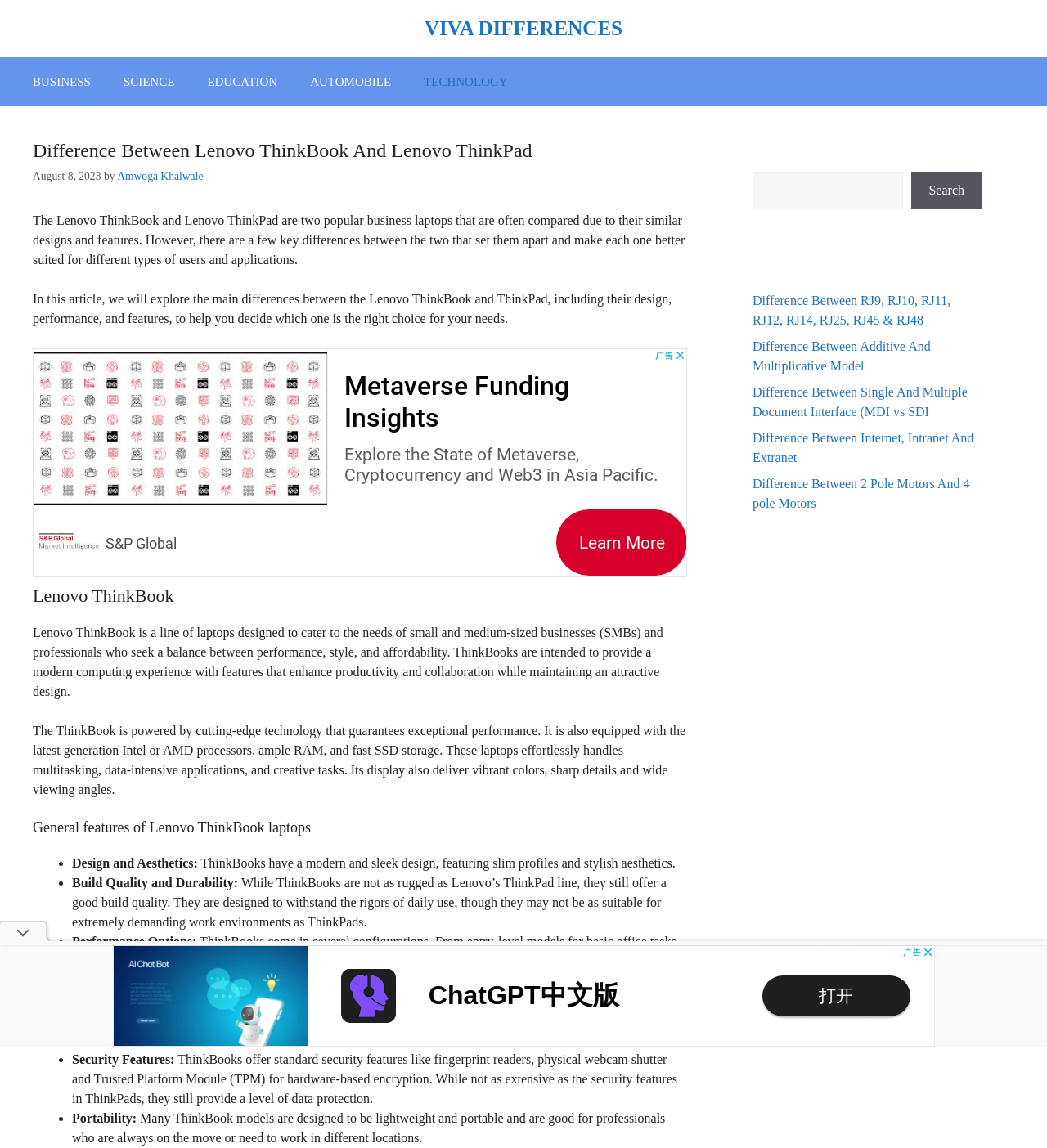Locate the bounding box coordinates of the element that needs to be clicked to carry out the instruction: "Click on the 'Amwoga Khalwale' link". The coordinates should be given as four float numbers ranging from 0 to 1, i.e., [left, top, right, bottom].

[0.112, 0.148, 0.194, 0.159]